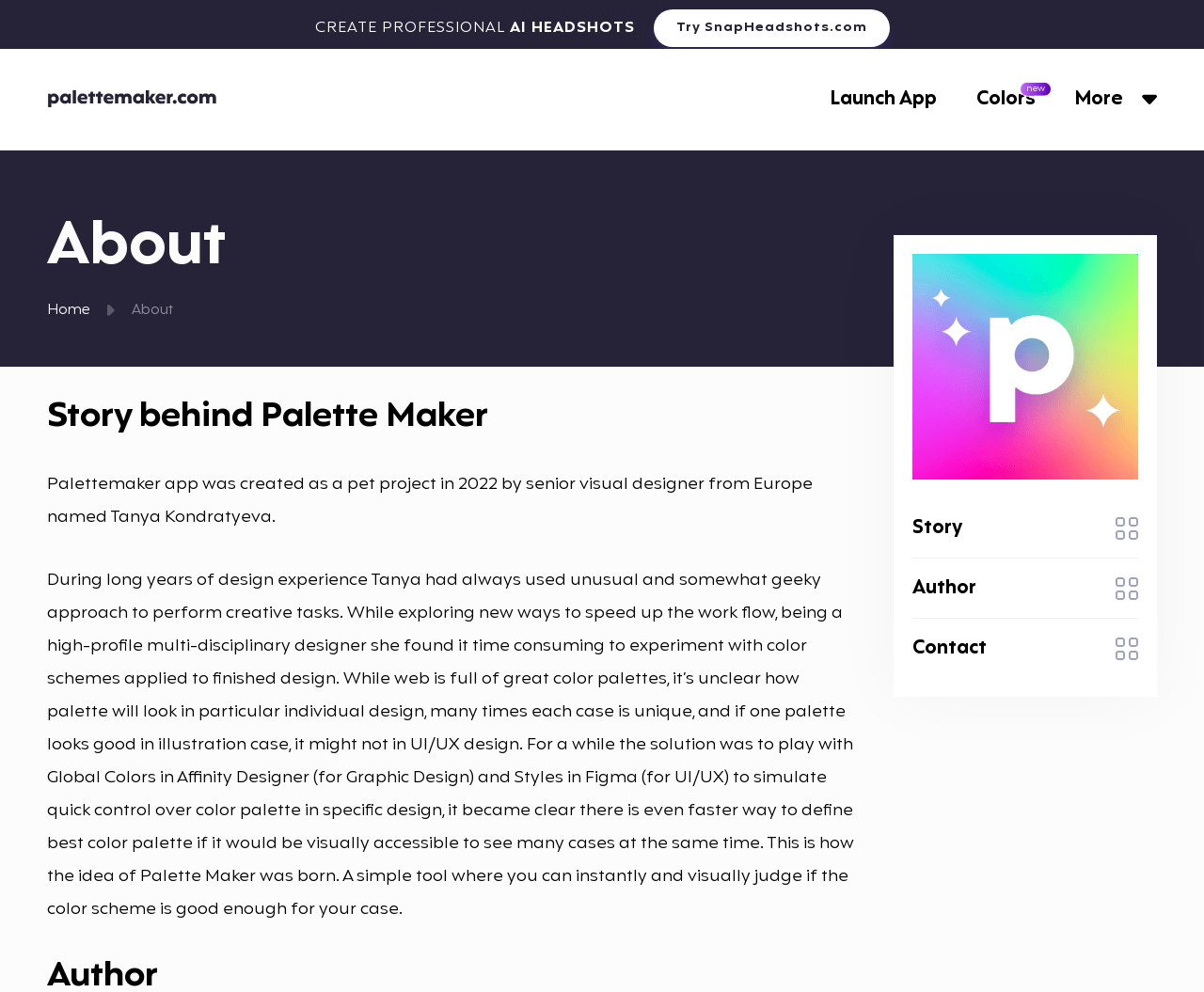Please provide a comprehensive response to the question based on the details in the image: How many links are there in the top navigation bar?

The top navigation bar contains links 'Go home', 'Launch App', 'Colors new', and 'More'. These links are located within the HeaderAsNonLandmark element with bounding box coordinates [0.0, 0.049, 1.0, 0.152].